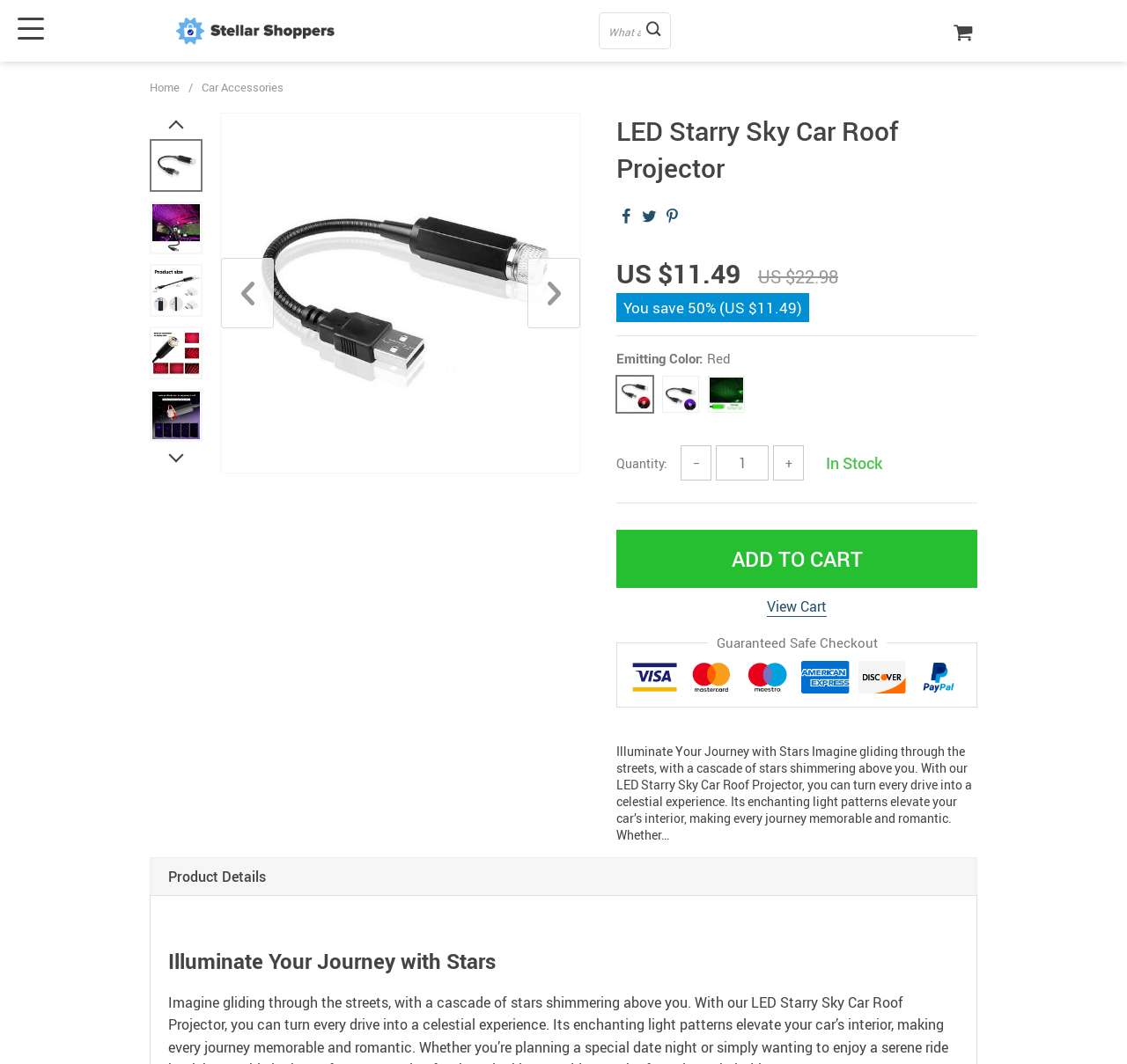Give the bounding box coordinates for the element described by: "Add to Cart".

[0.547, 0.498, 0.867, 0.553]